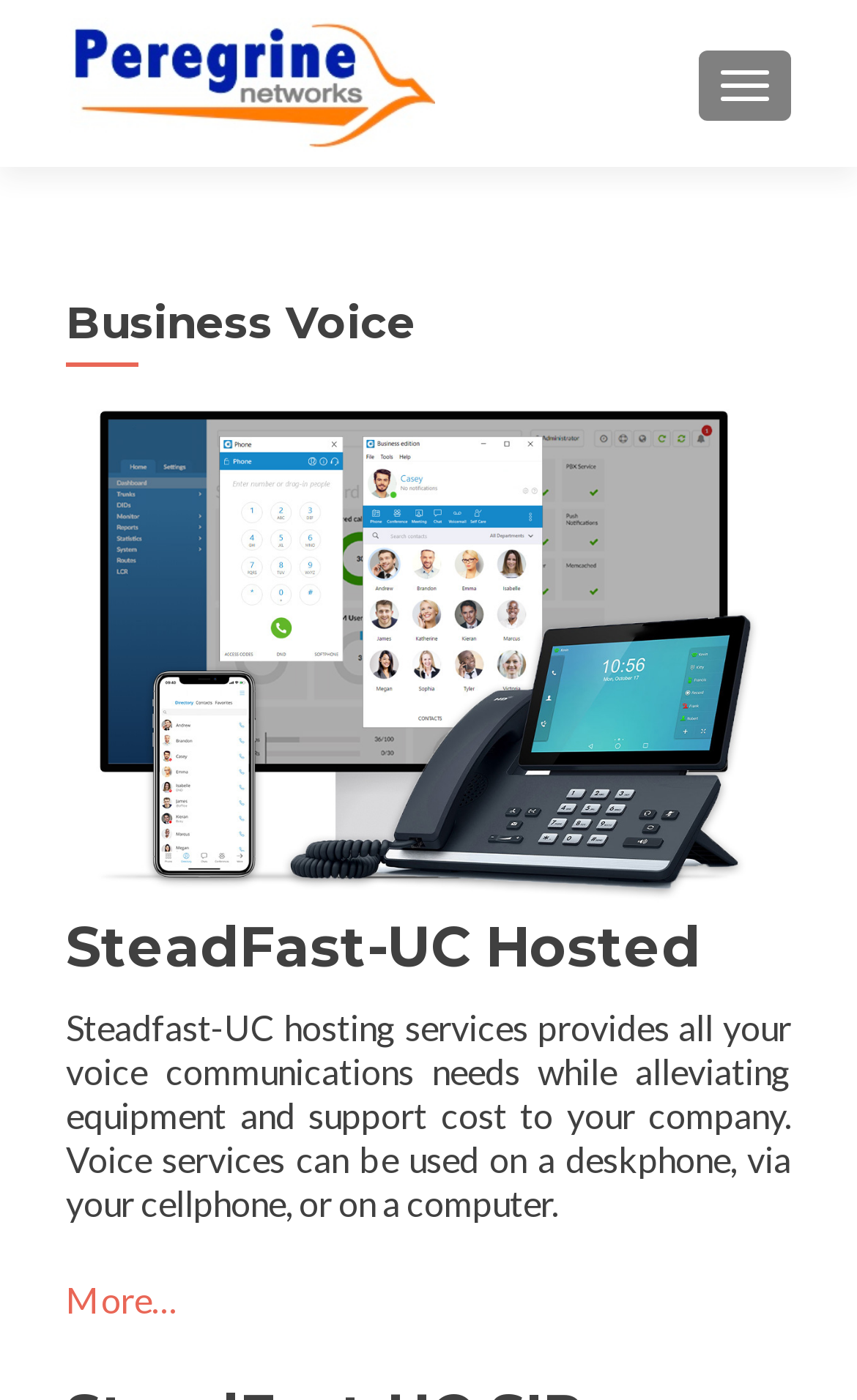Please give a concise answer to this question using a single word or phrase: 
What is the text on the top-left corner of the webpage?

Peregrine Networks